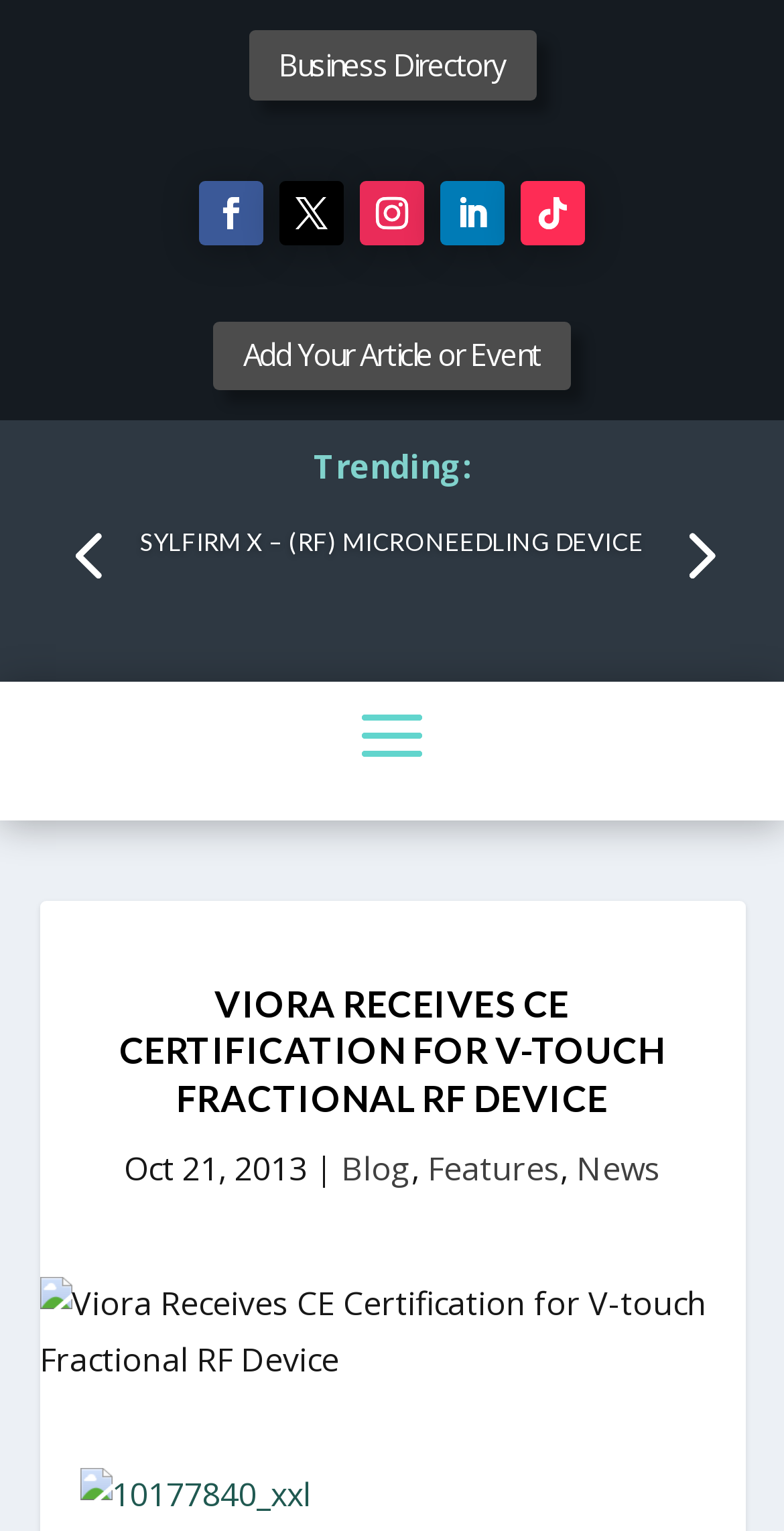Provide an in-depth caption for the elements present on the webpage.

The webpage appears to be an article page from "The Harley Street Journal" with a focus on medical aesthetics. At the top, there are several links to the business directory, social media icons, and an "Add Your Article or Event" button. Below these links, there is a "Trending" section with a table layout.

The main article is titled "VIORA RECEIVES CE CERTIFICATION FOR V-TOUCH FRACTIONAL RF DEVICE" and is located in the middle of the page. The article title is followed by the date "Oct 21, 2013" and a series of links to categories such as "Blog", "Features", and "News". 

On the left side of the page, there is a heading "SYLFIRM X – (RF) MICRONEEDLING DEVICE" with a link to the same title. This section appears to be a sidebar or a related article section.

At the bottom of the page, there is a large image related to the article, taking up almost the full width of the page. The image is captioned "Viora Receives CE Certification for V-touch Fractional RF Device". There are also pagination links with numbers "4" and "5" at the bottom of the page, indicating that the article may be part of a series or have multiple pages.